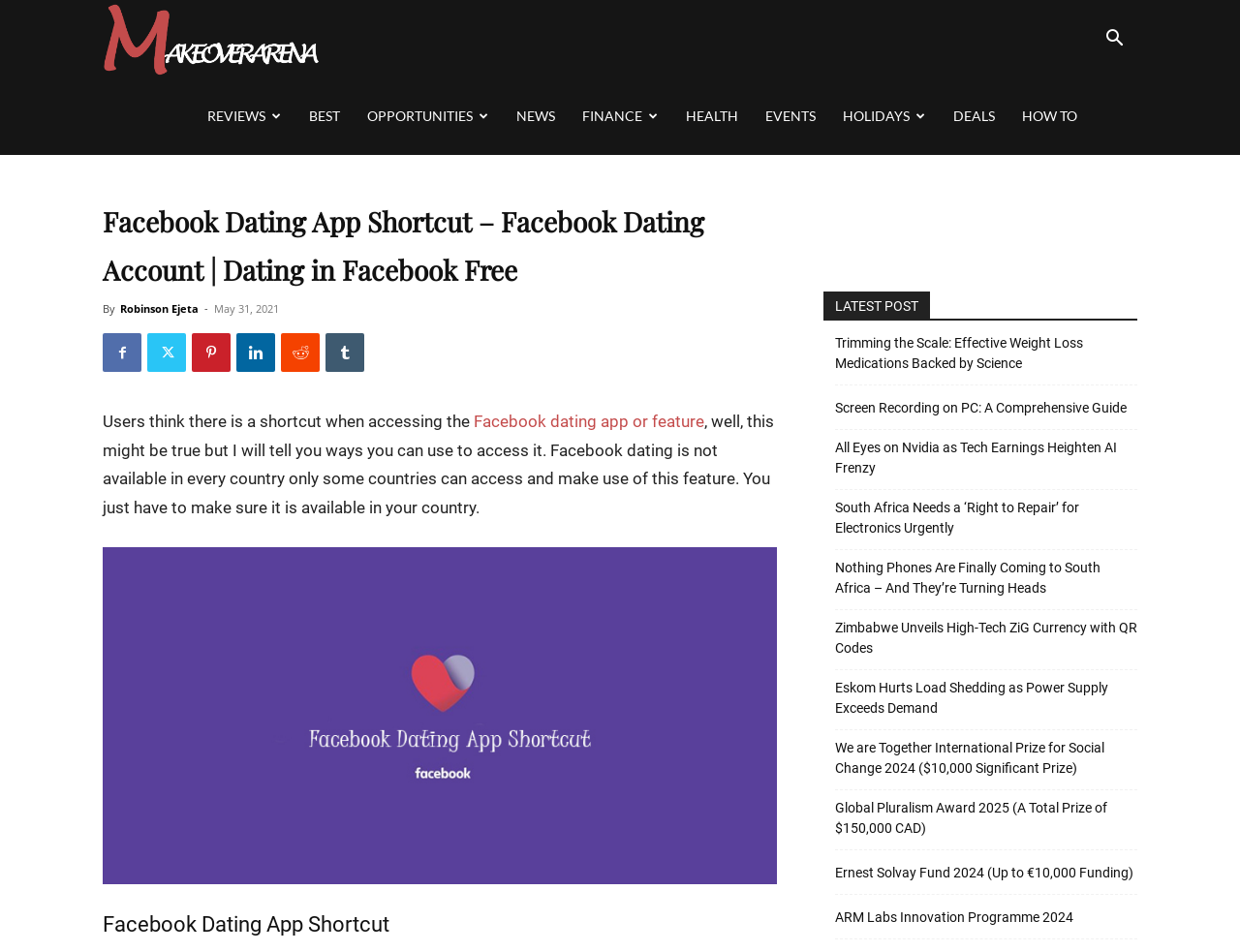With reference to the image, please provide a detailed answer to the following question: What is the author of the Facebook Dating App Shortcut article?

I found the author's name by looking at the header section of the webpage, where it says 'By Robinson Ejeta' next to the date 'May 31, 2021'.